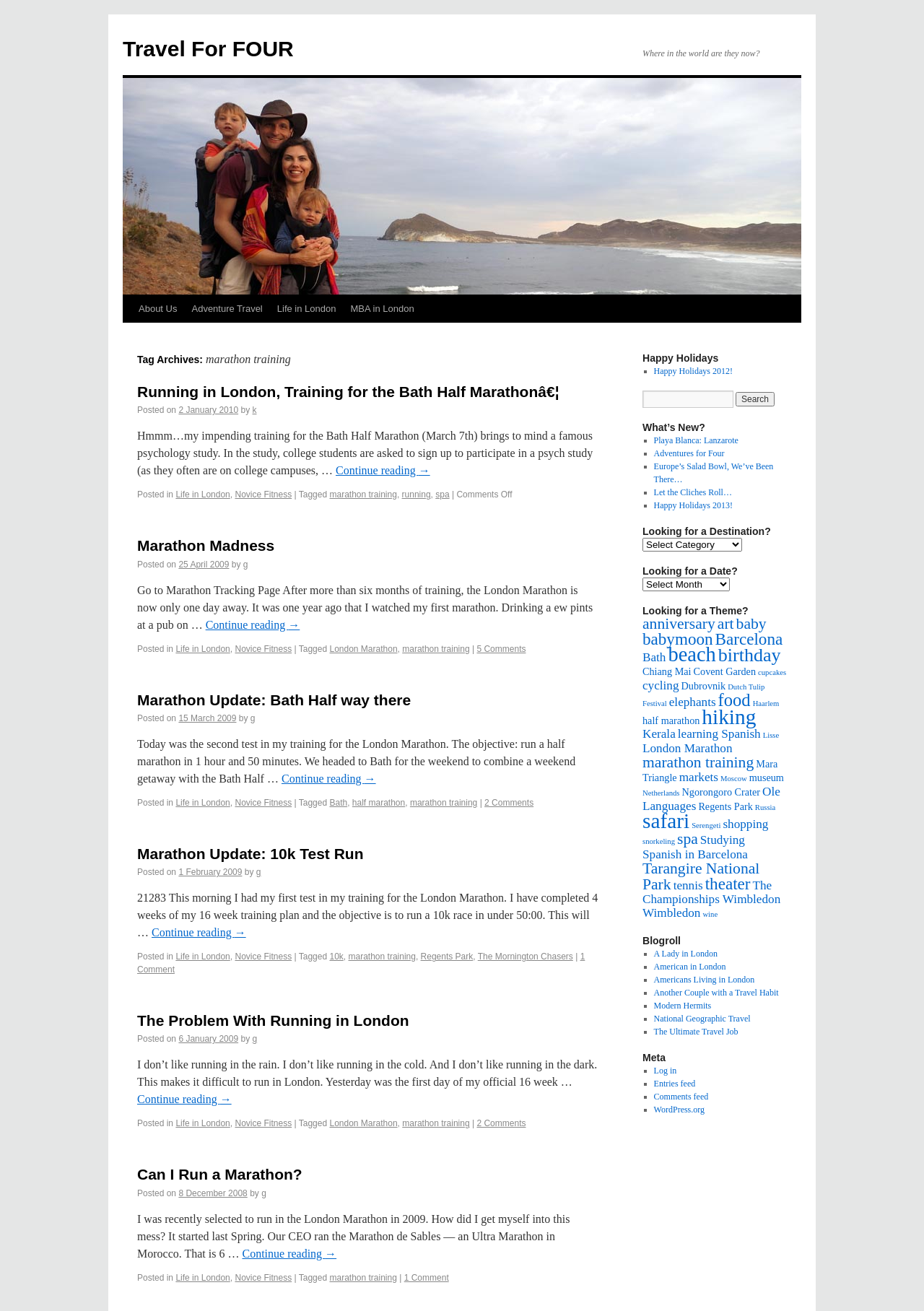Refer to the image and answer the question with as much detail as possible: How many articles are on this page?

I counted the number of headings on the page, each of which corresponds to a separate article. There are four headings: 'Running in London, Training for the Bath Half Marathon…', 'Marathon Madness', 'Marathon Update: Bath Half way there', and 'Marathon Update: 10k Test Run'.